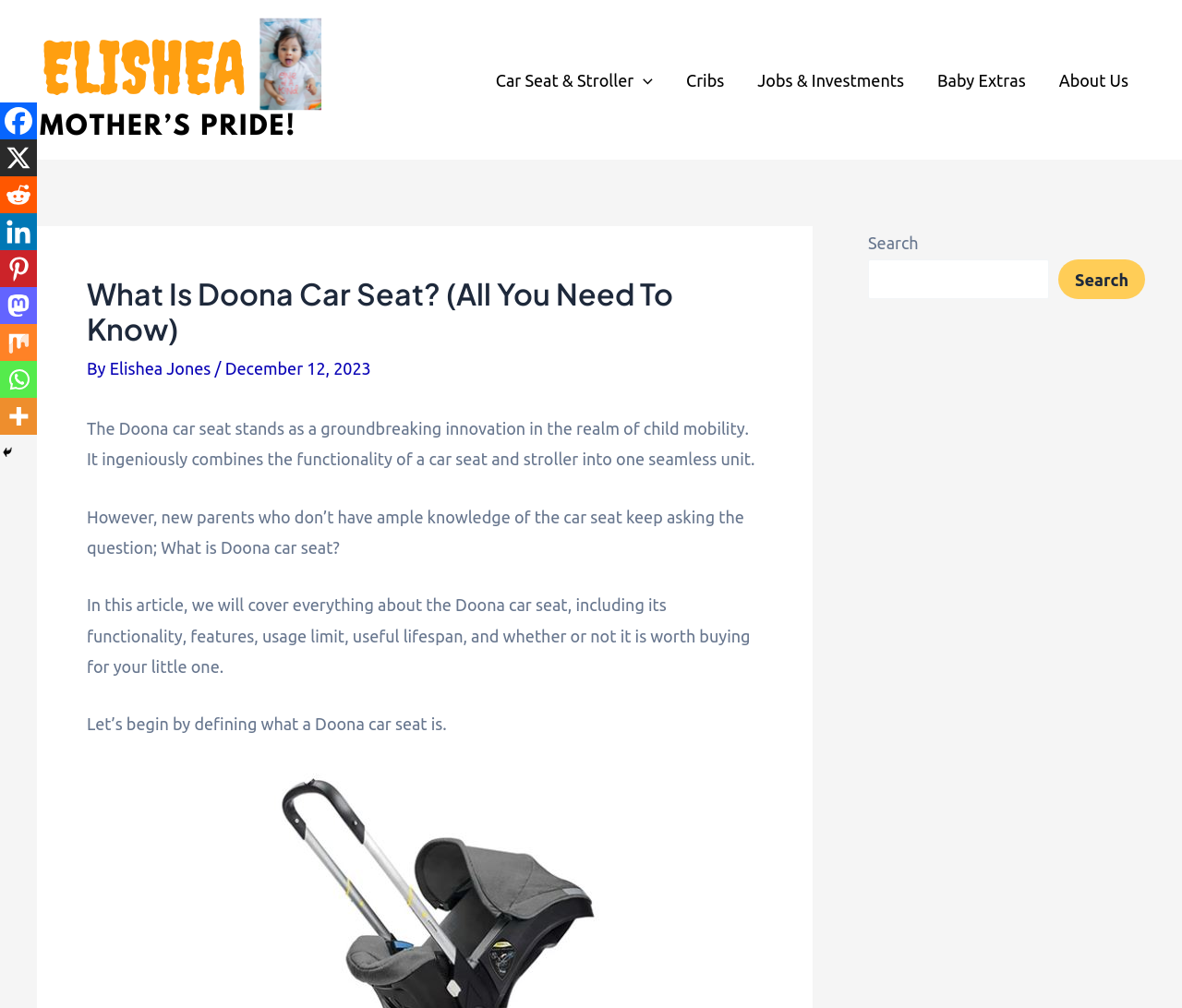Pinpoint the bounding box coordinates of the element that must be clicked to accomplish the following instruction: "Share on Facebook". The coordinates should be in the format of four float numbers between 0 and 1, i.e., [left, top, right, bottom].

[0.0, 0.102, 0.031, 0.138]